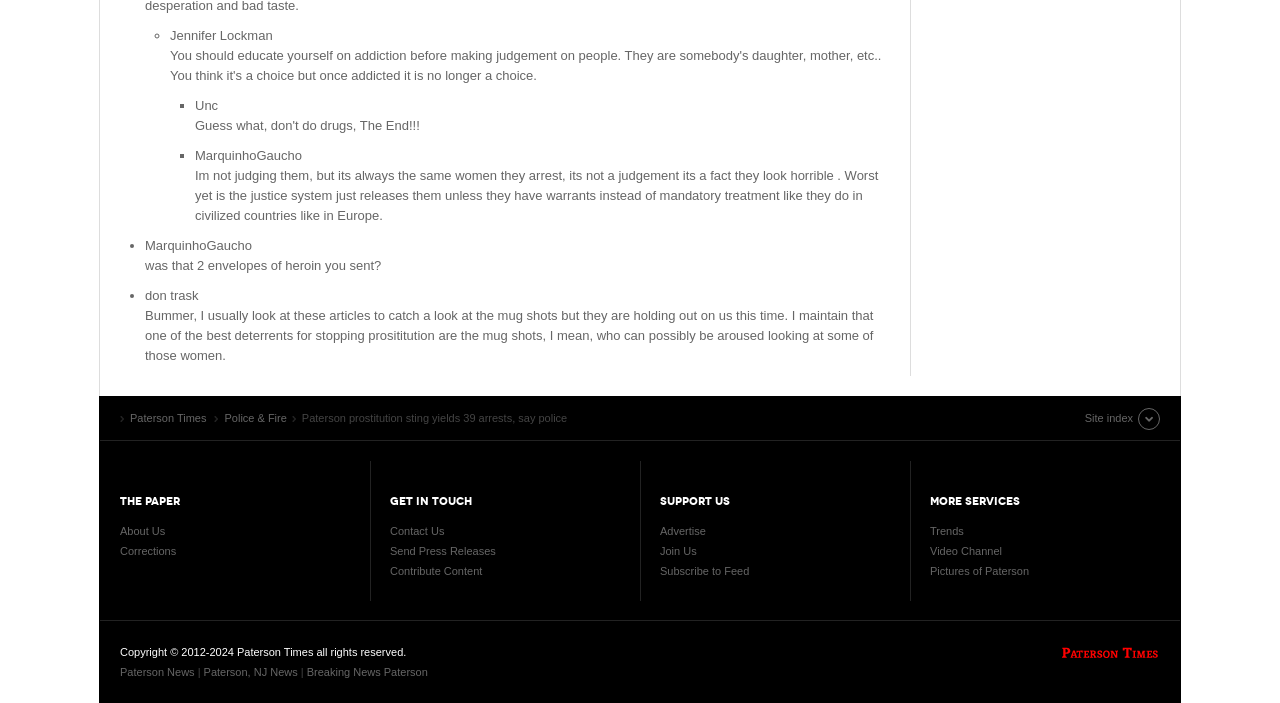Provide the bounding box coordinates for the UI element that is described as: "Paterson News".

[0.094, 0.947, 0.152, 0.965]